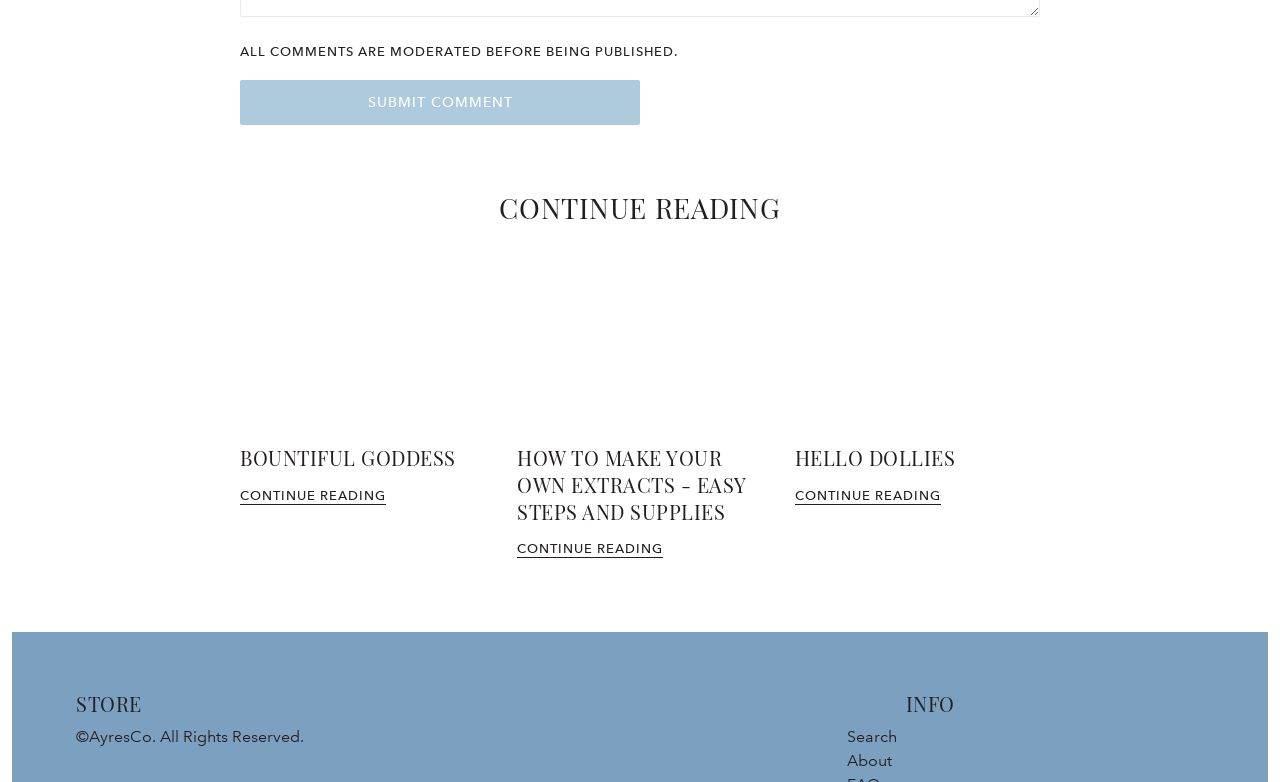Identify and provide the bounding box coordinates of the UI element described: "parent_node: BOUNTIFUL GODDESS aria-label="Bountiful Goddess"". The coordinates should be formatted as [left, top, right, bottom], with each number being a float between 0 and 1.

[0.188, 0.32, 0.379, 0.555]